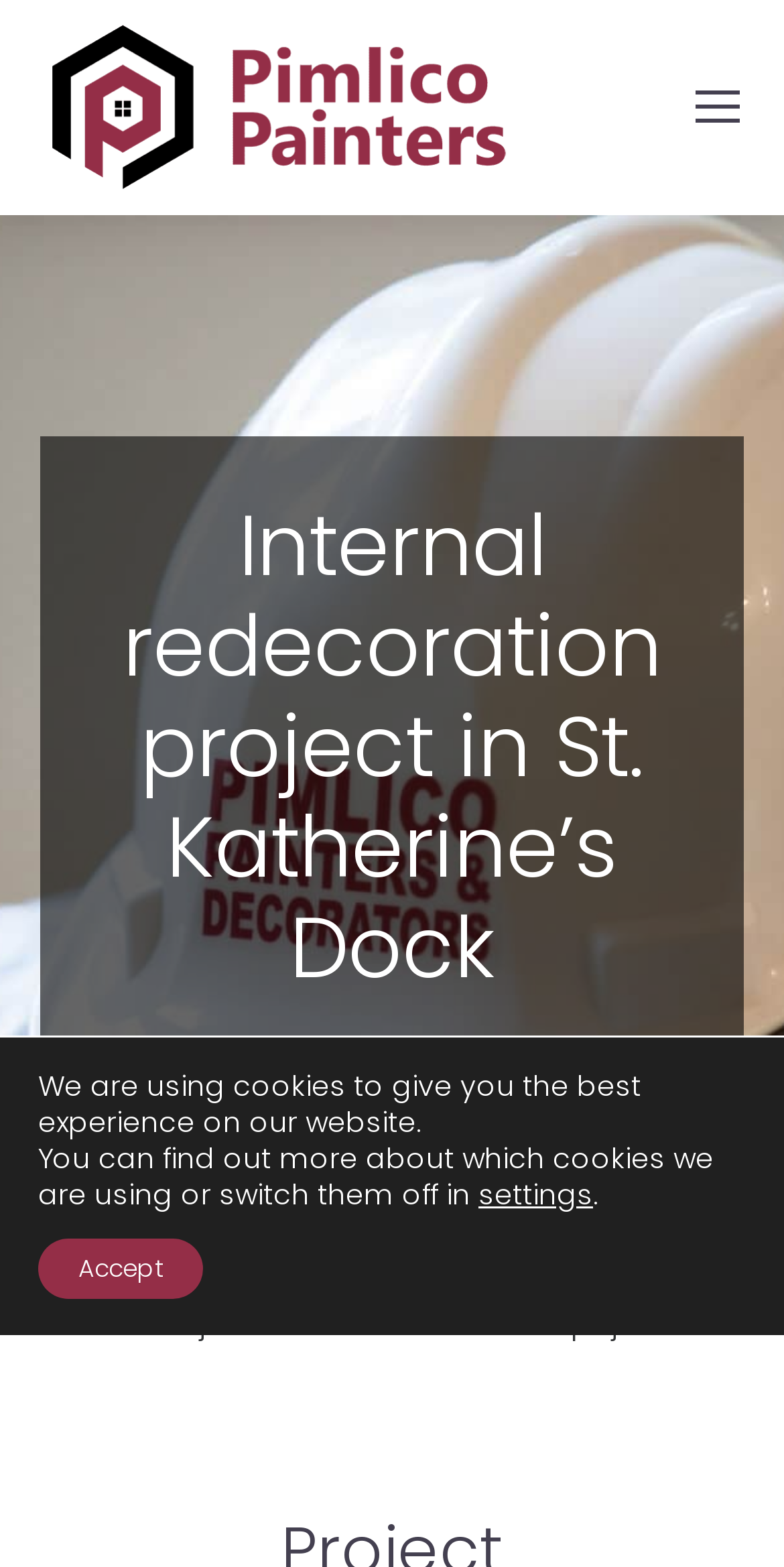Reply to the question with a brief word or phrase: What is the purpose of the button with the text 'settings'?

To manage cookies